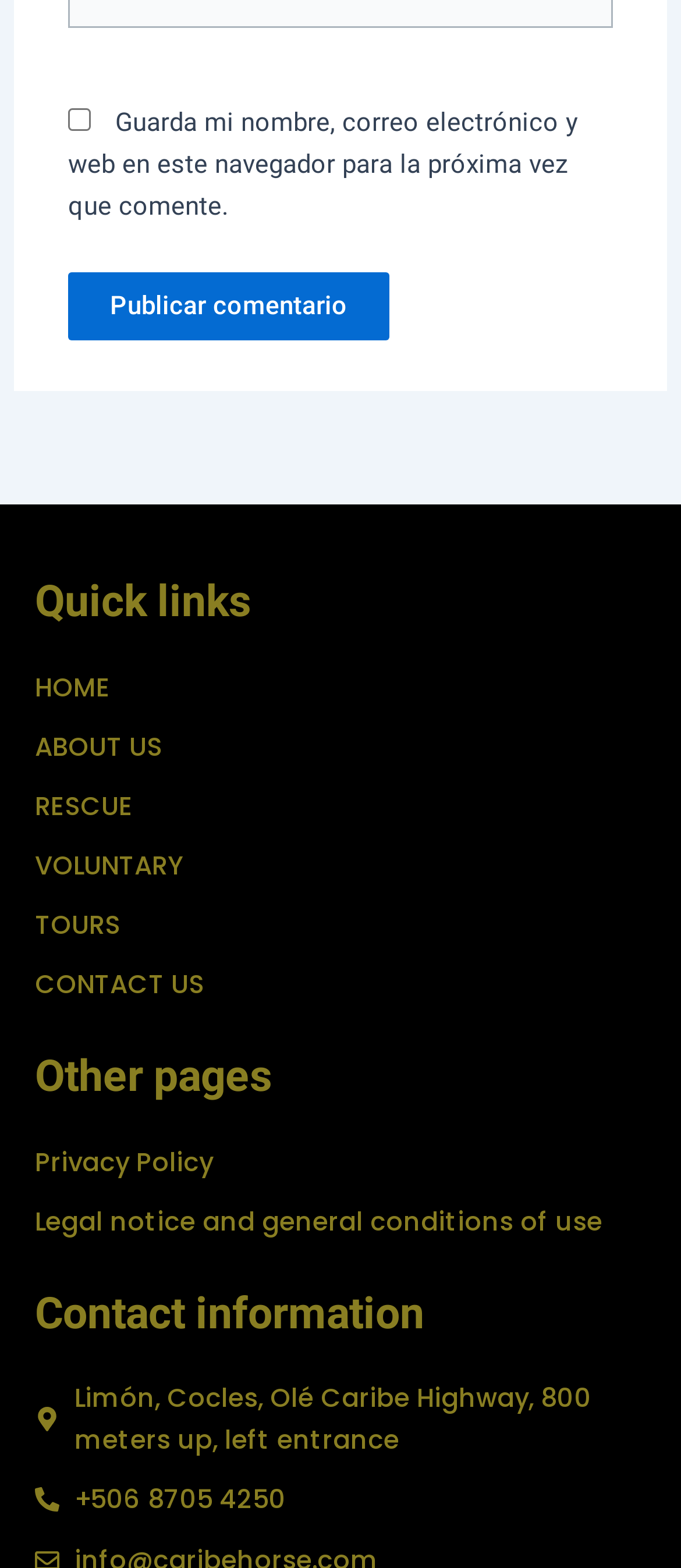What is the contact phone number?
Please analyze the image and answer the question with as much detail as possible.

I found the contact phone number by looking at the link under the 'Contact information' heading, which is '+506 8705 4250'.